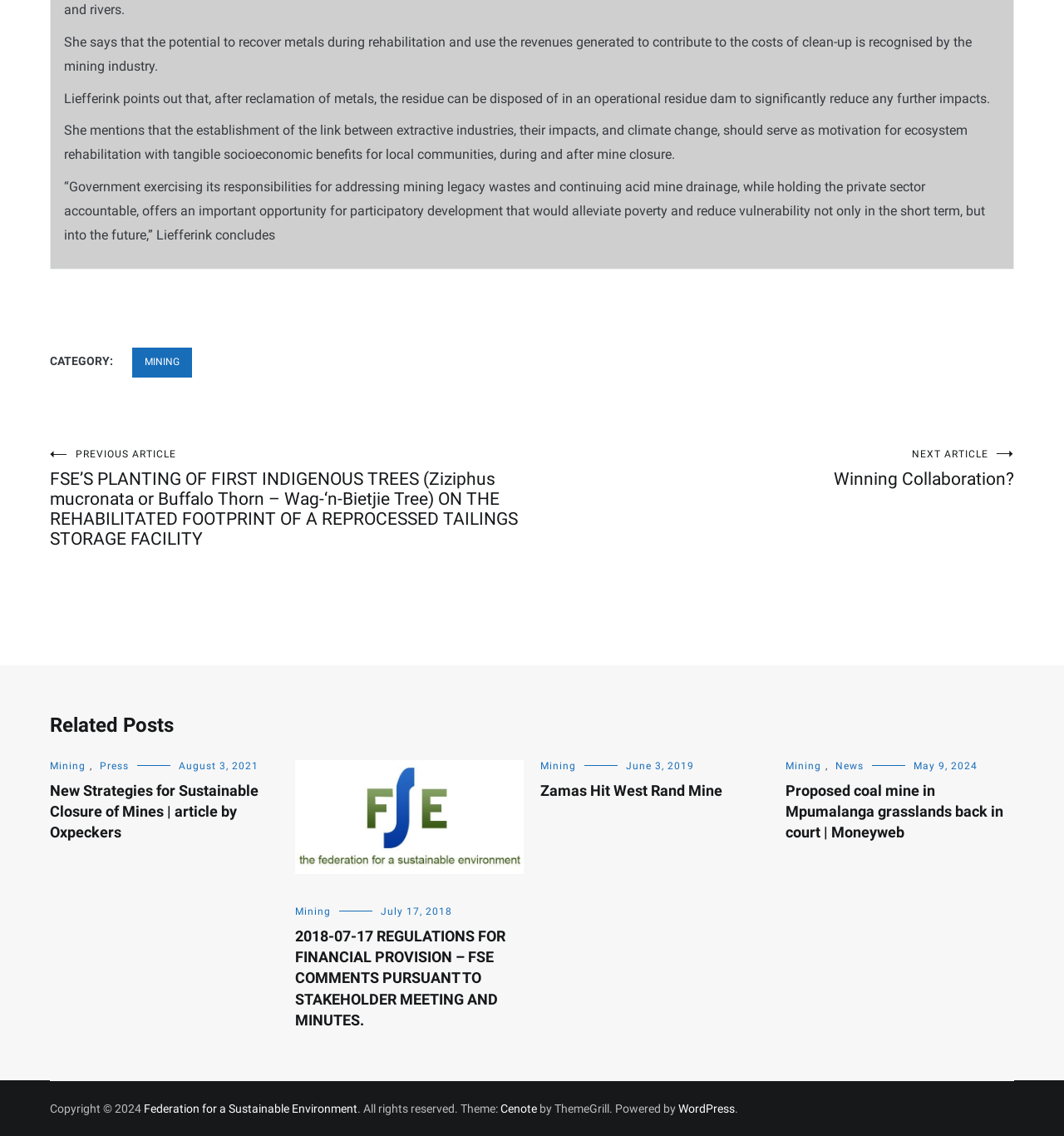Show me the bounding box coordinates of the clickable region to achieve the task as per the instruction: "Click on the 'MINING' category".

[0.124, 0.306, 0.18, 0.332]